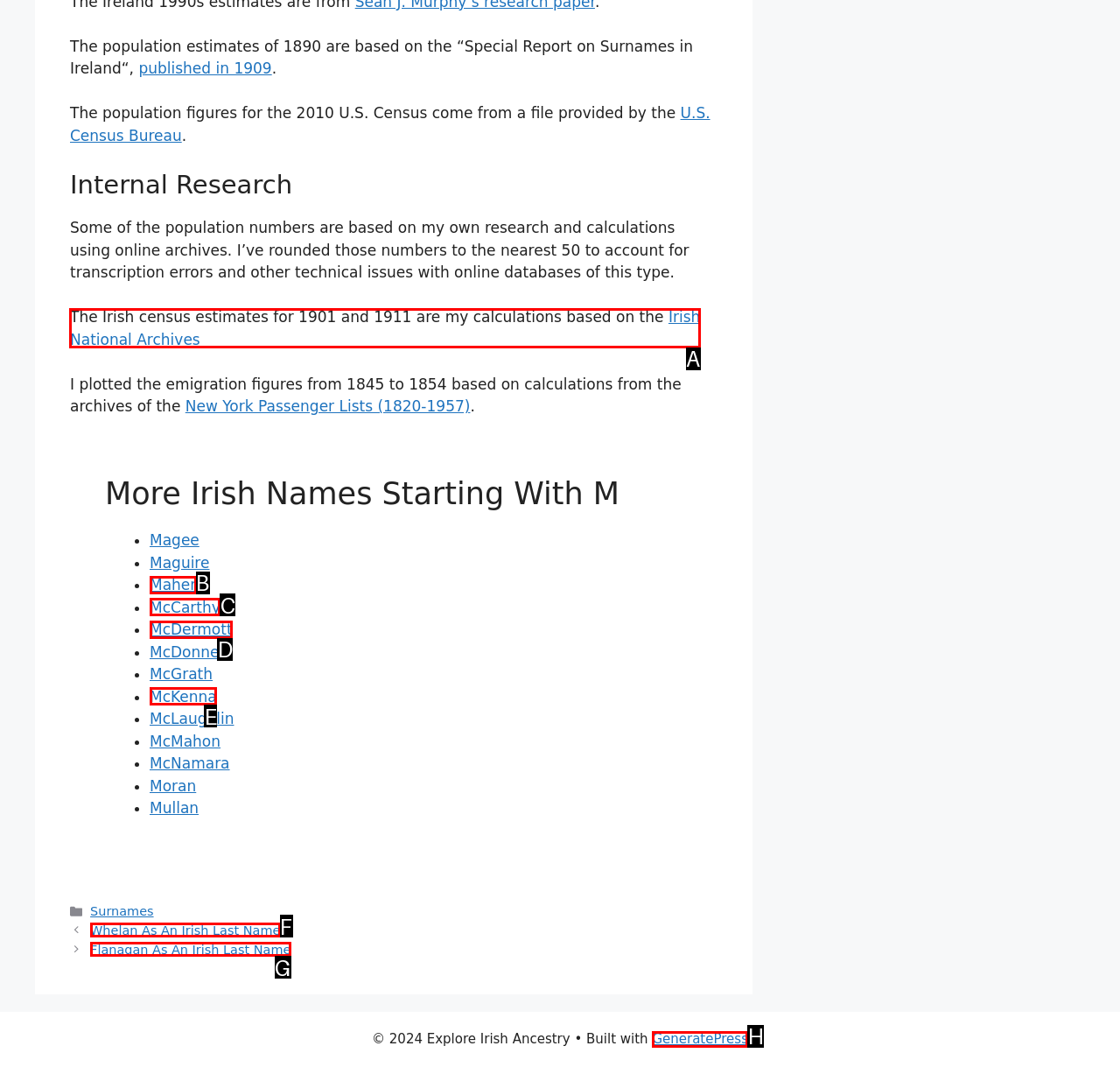Determine the HTML element to be clicked to complete the task: Visit the Irish National Archives. Answer by giving the letter of the selected option.

A